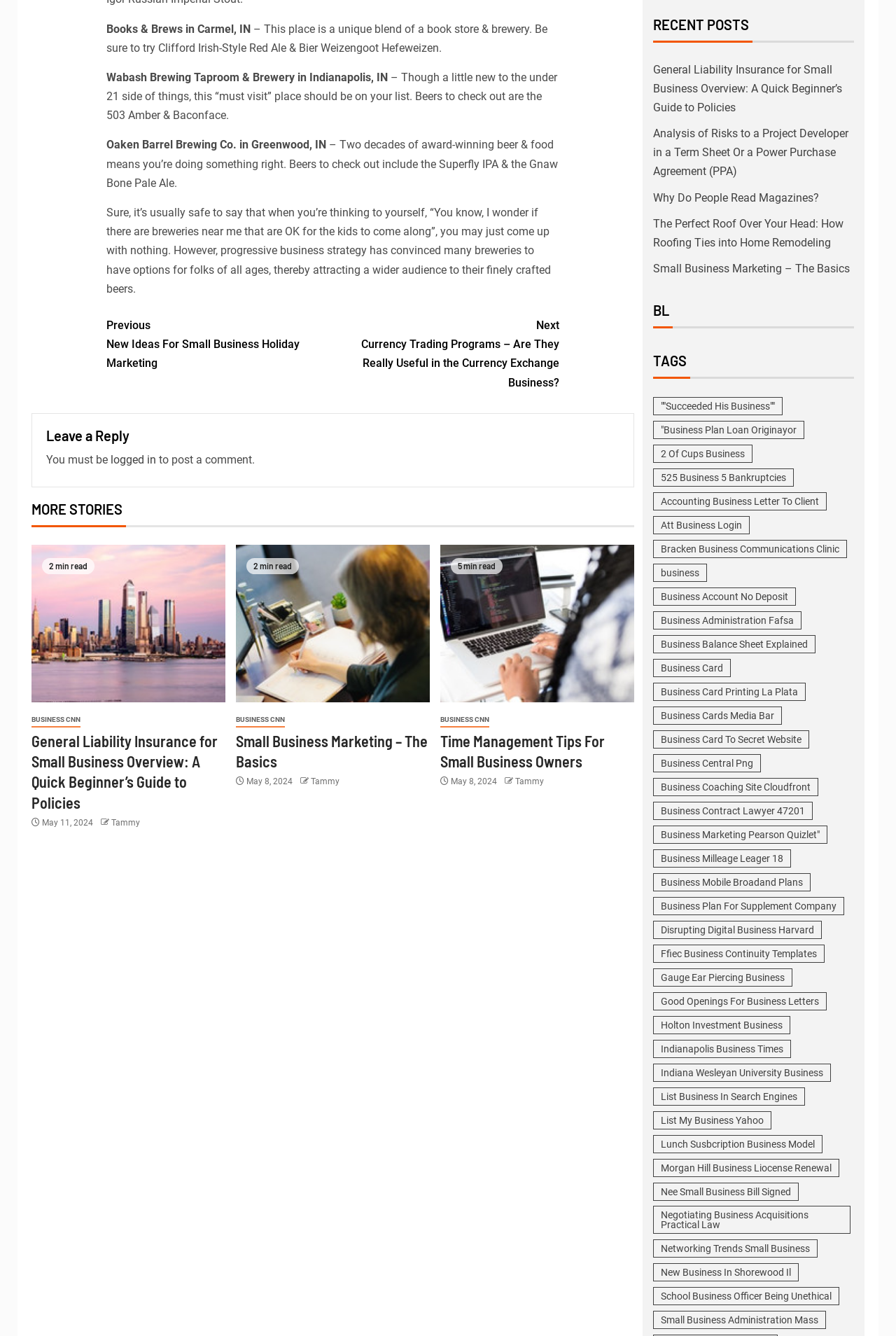Find the bounding box coordinates for the HTML element described in this sentence: "Business Coaching Site Cloudfront". Provide the coordinates as four float numbers between 0 and 1, in the format [left, top, right, bottom].

[0.729, 0.582, 0.913, 0.596]